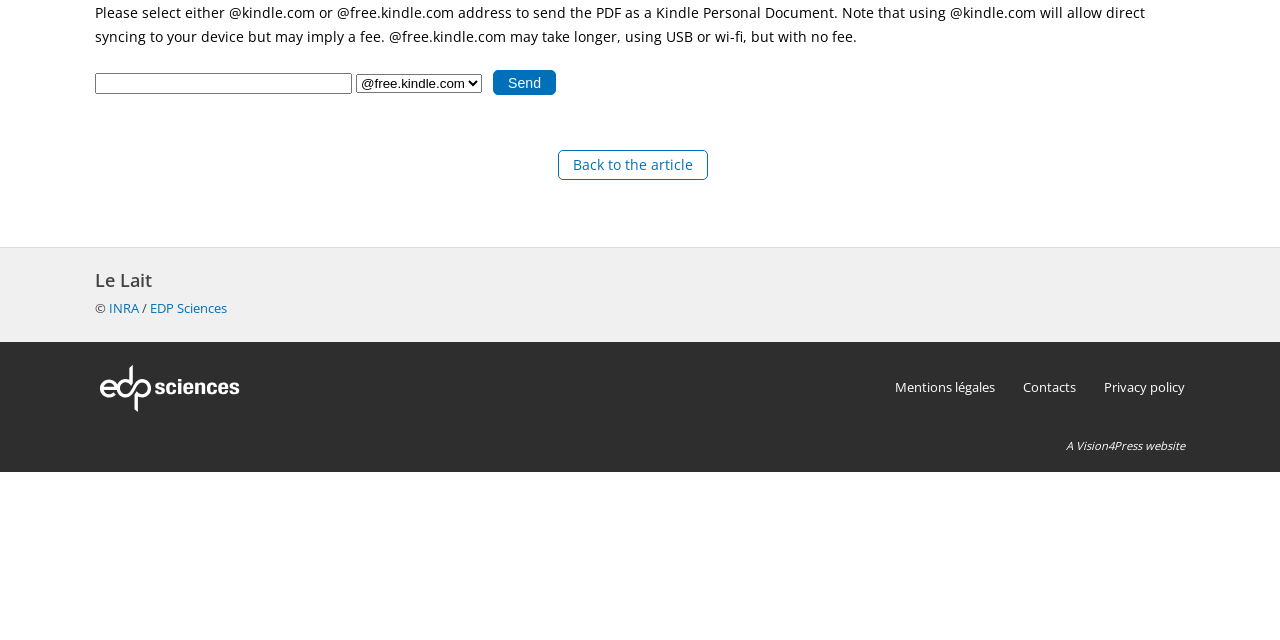Locate the bounding box for the described UI element: "Privacy policy". Ensure the coordinates are four float numbers between 0 and 1, formatted as [left, top, right, bottom].

[0.862, 0.59, 0.926, 0.618]